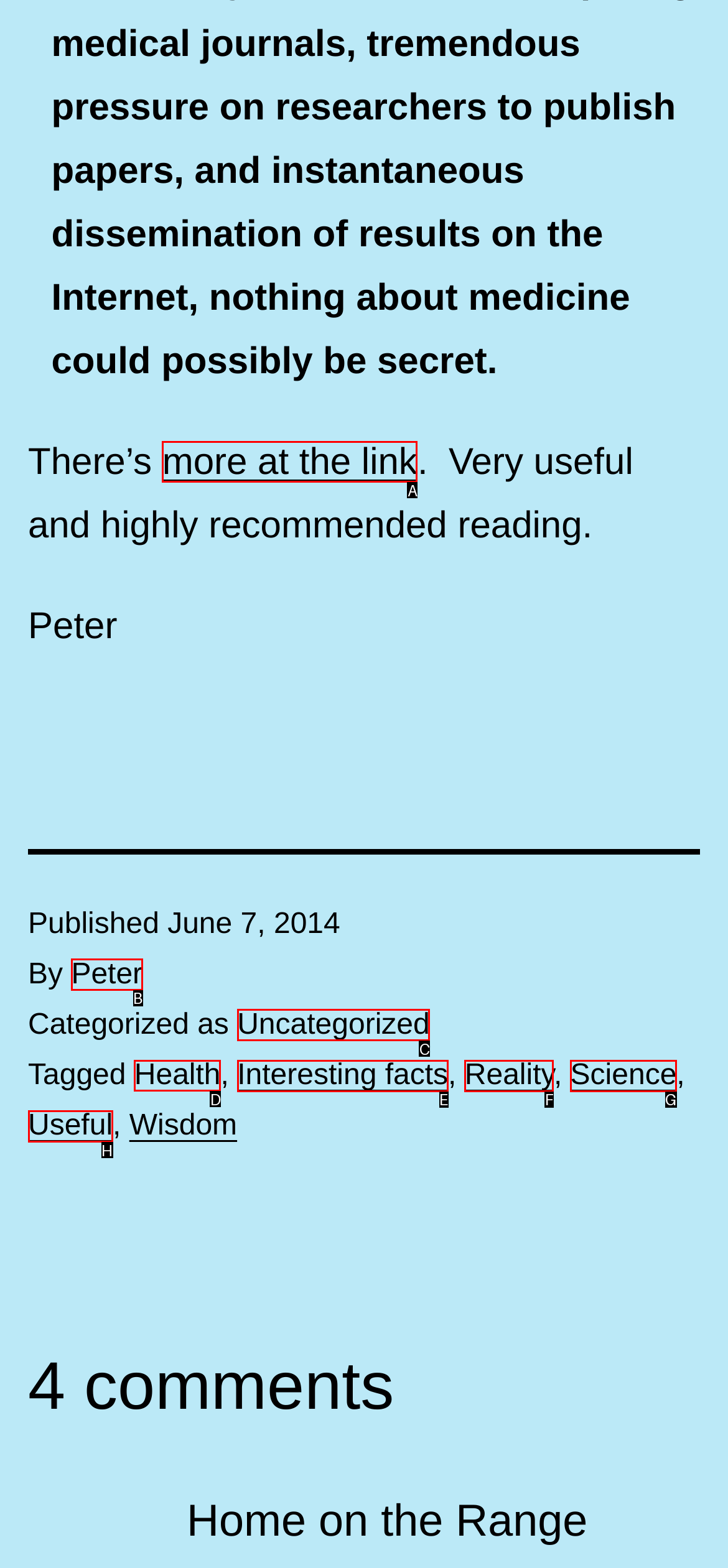Tell me which option I should click to complete the following task: read the post tagged as Health
Answer with the option's letter from the given choices directly.

D